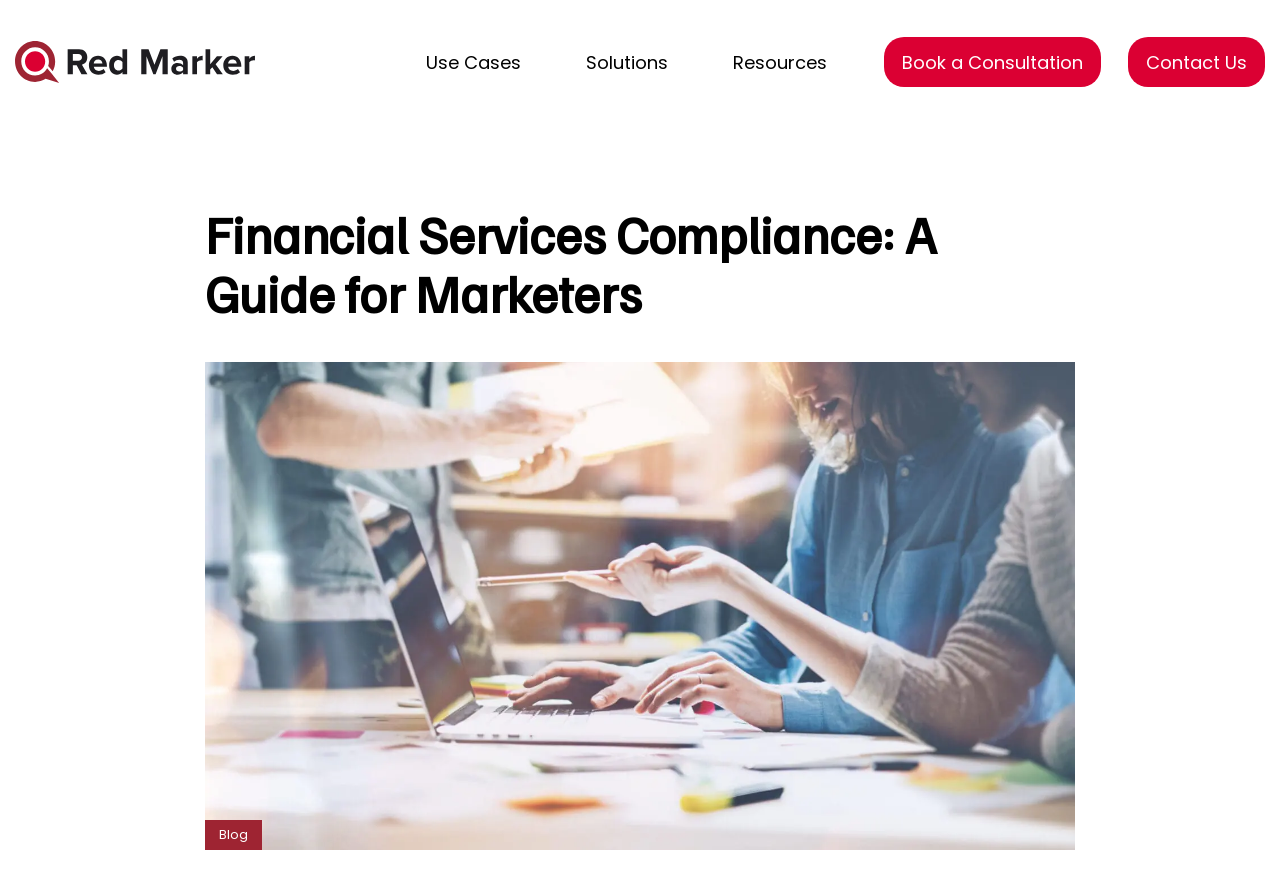What is the company name in the top-left corner?
Using the image, answer in one word or phrase.

Red Marker